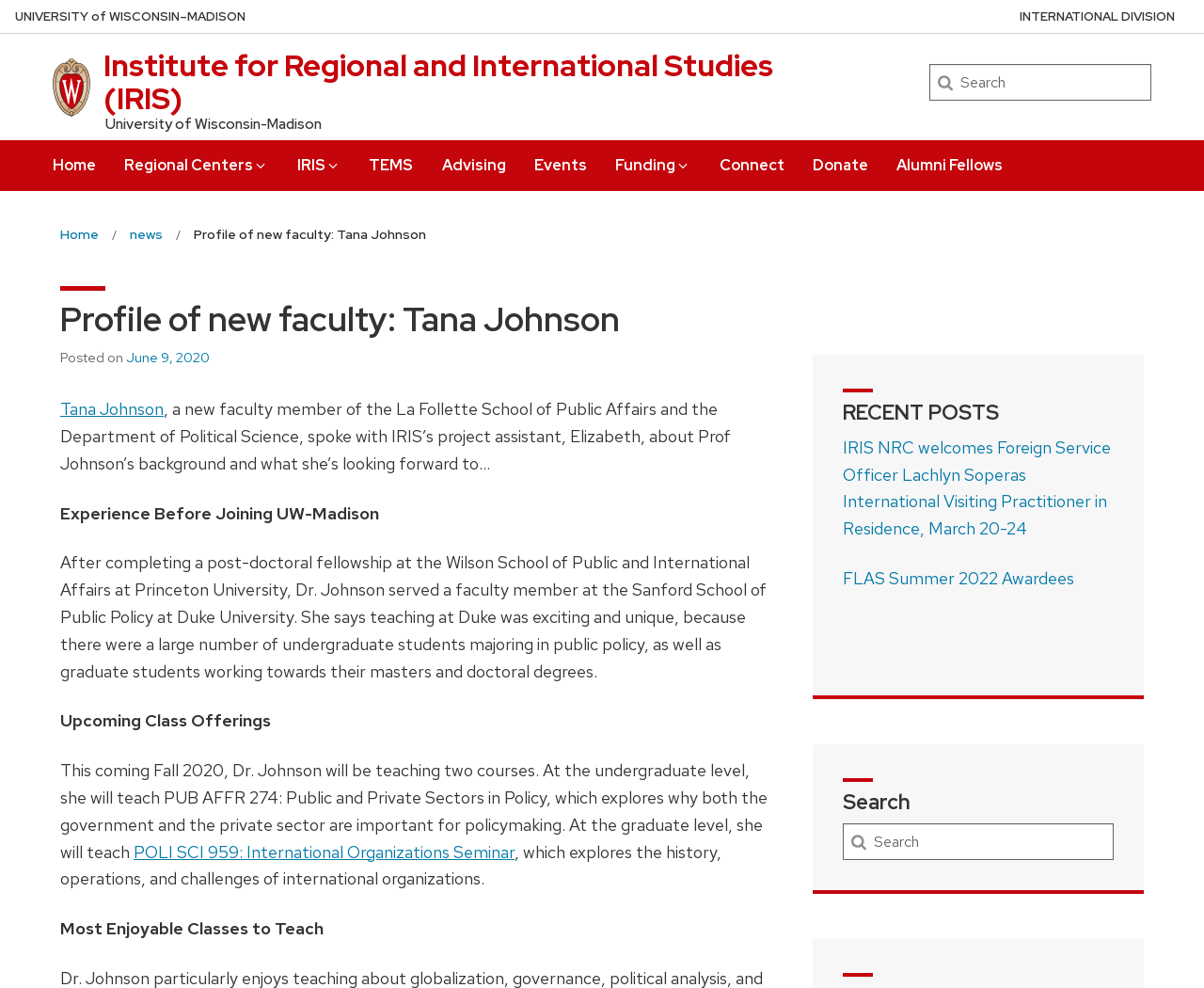Find the bounding box coordinates for the HTML element described as: "Car Tips". The coordinates should consist of four float values between 0 and 1, i.e., [left, top, right, bottom].

None